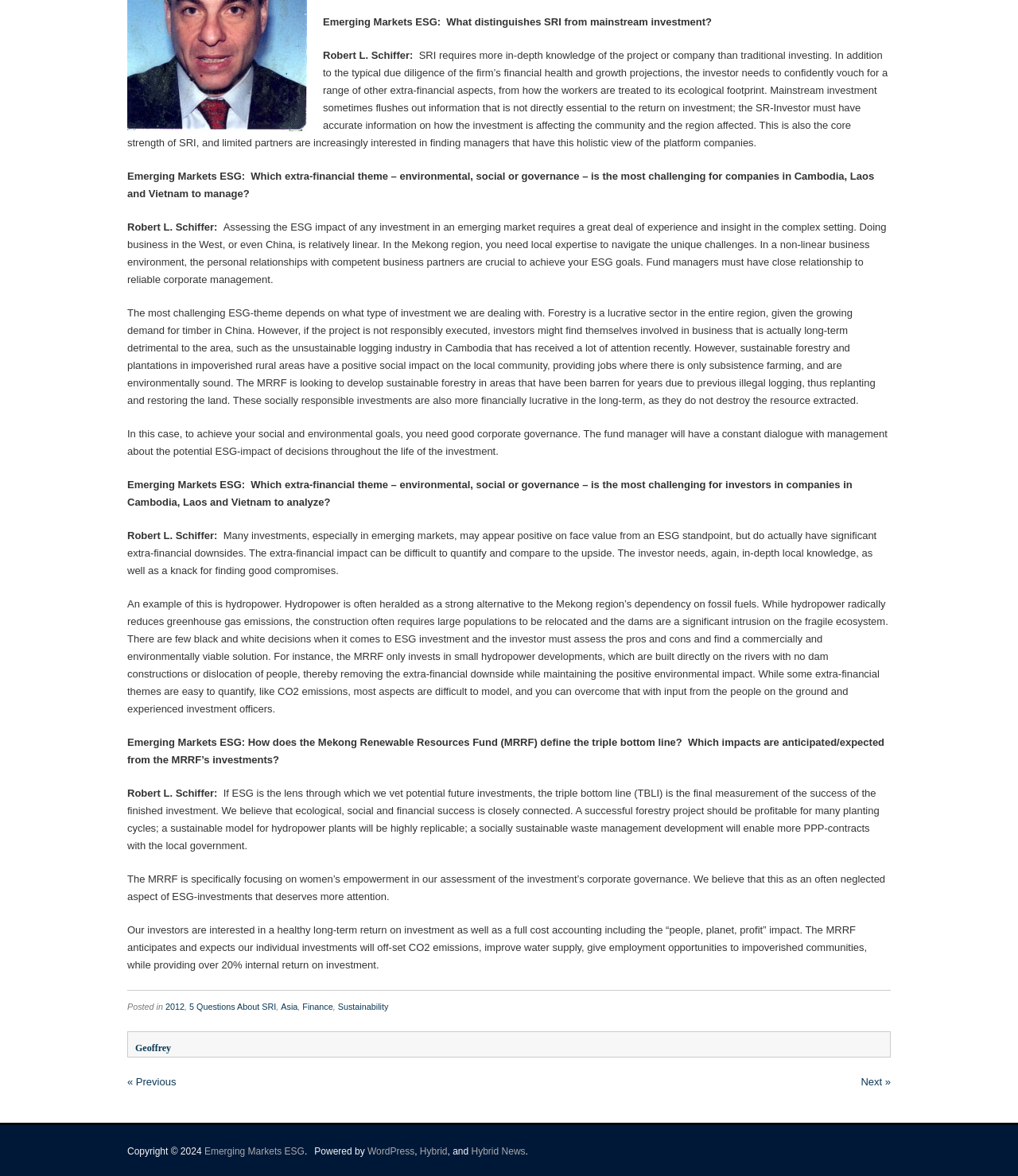What is the main topic of discussion in this article?
We need a detailed and meticulous answer to the question.

The article discusses the importance of Environmental, Social, and Governance (ESG) factors in emerging markets, specifically in Cambodia, Laos, and Vietnam. It highlights the challenges of ESG investing in these markets and the need for local expertise and a holistic approach.